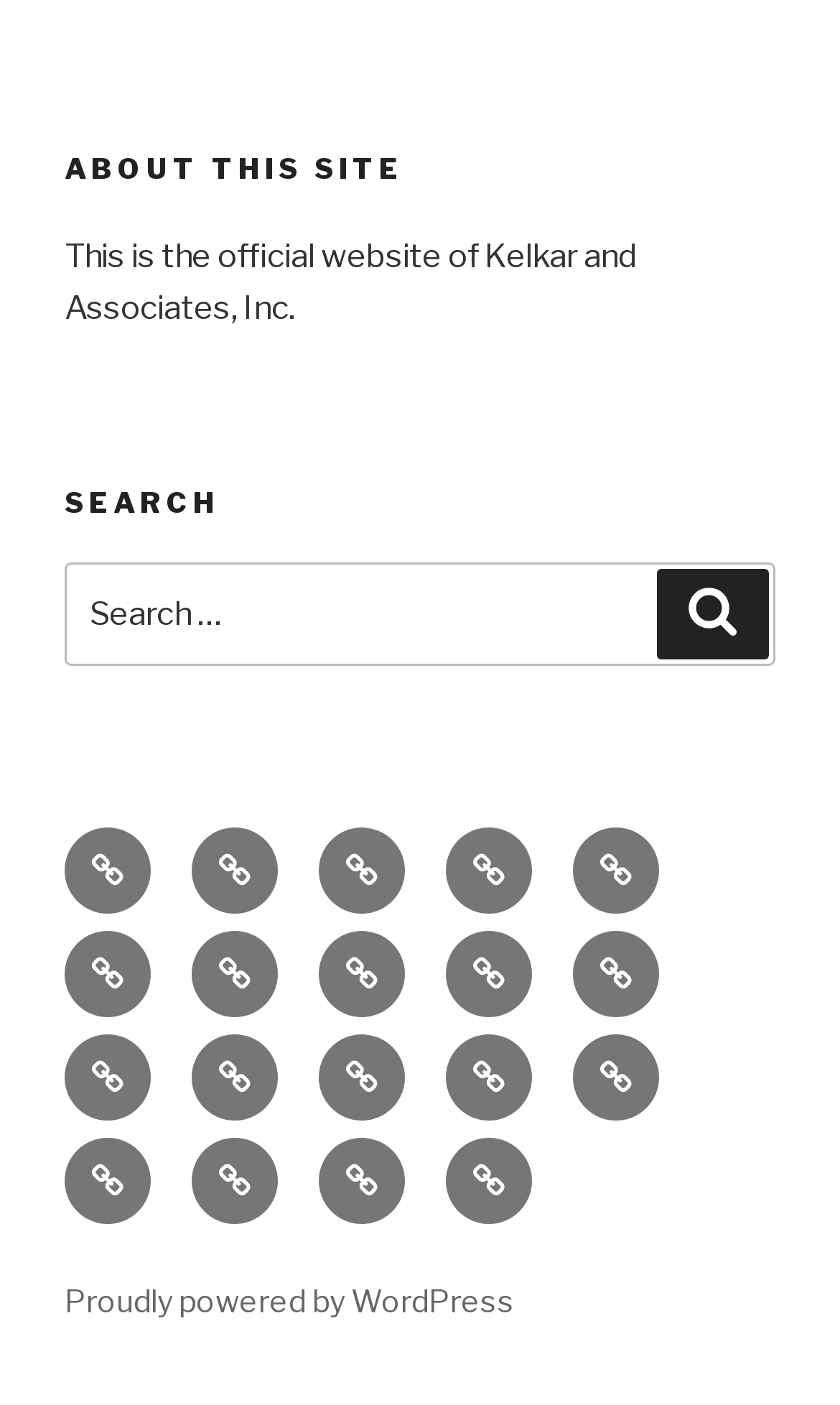Could you highlight the region that needs to be clicked to execute the instruction: "Go to the Clients page"?

[0.077, 0.59, 0.179, 0.651]